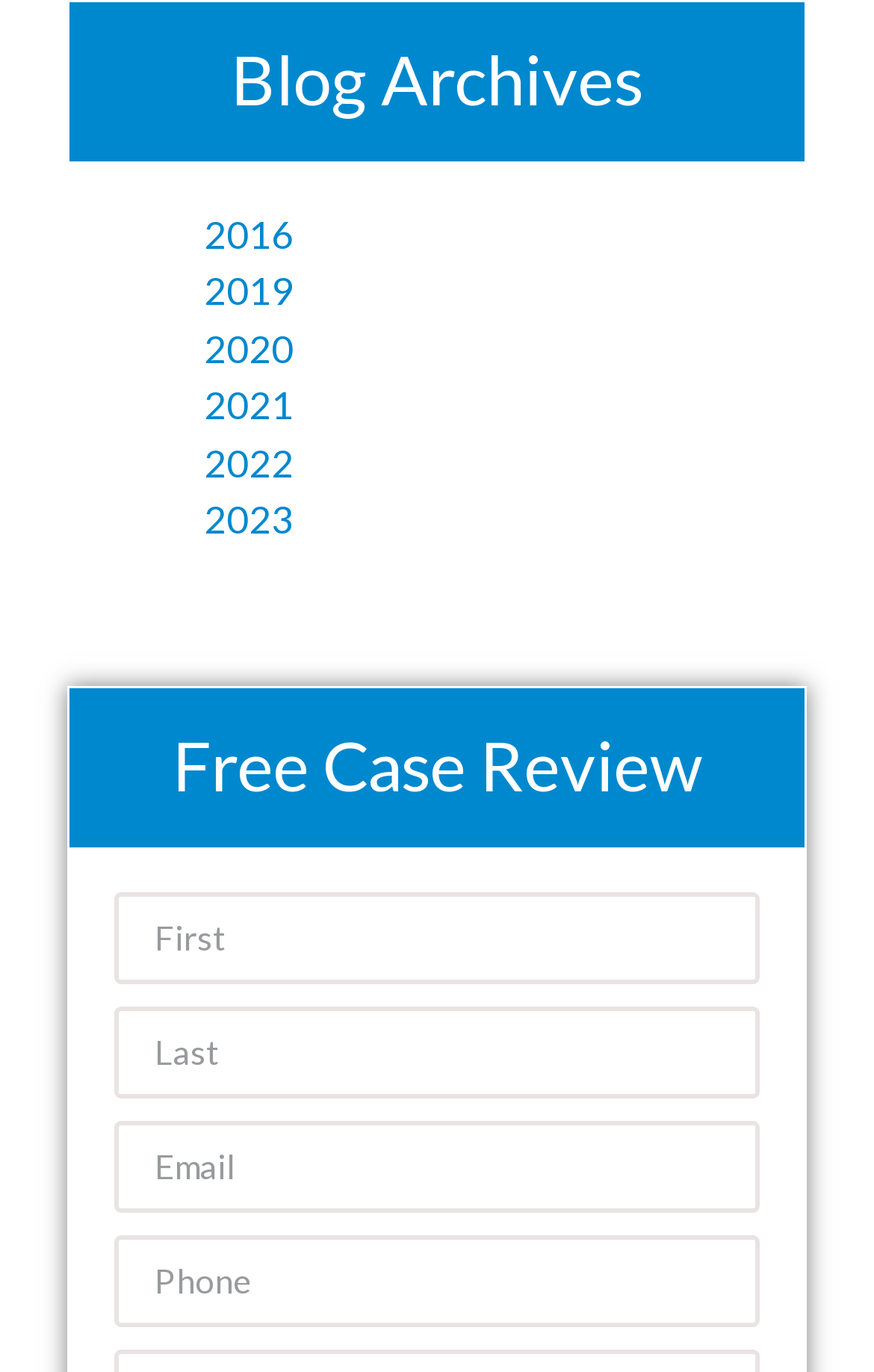How many years are listed in the 'Blog Archives' section?
Please analyze the image and answer the question with as much detail as possible.

The 'Blog Archives' section contains links to years 2016, 2019, 2020, 2021, 2022, and 2023, which indicates that there are 7 years listed in total.